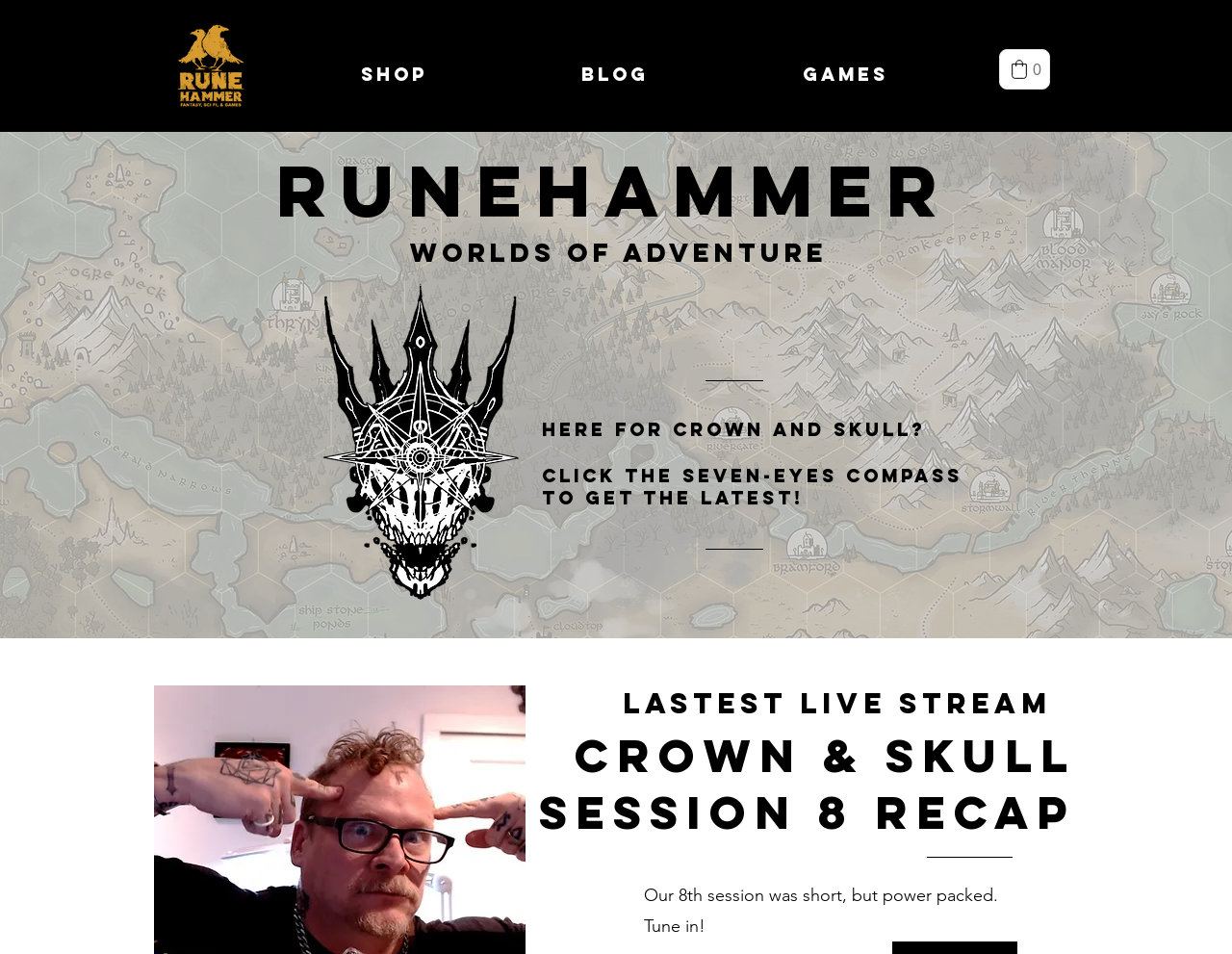What is the name of the online store?
Look at the image and answer the question using a single word or phrase.

Runehammer